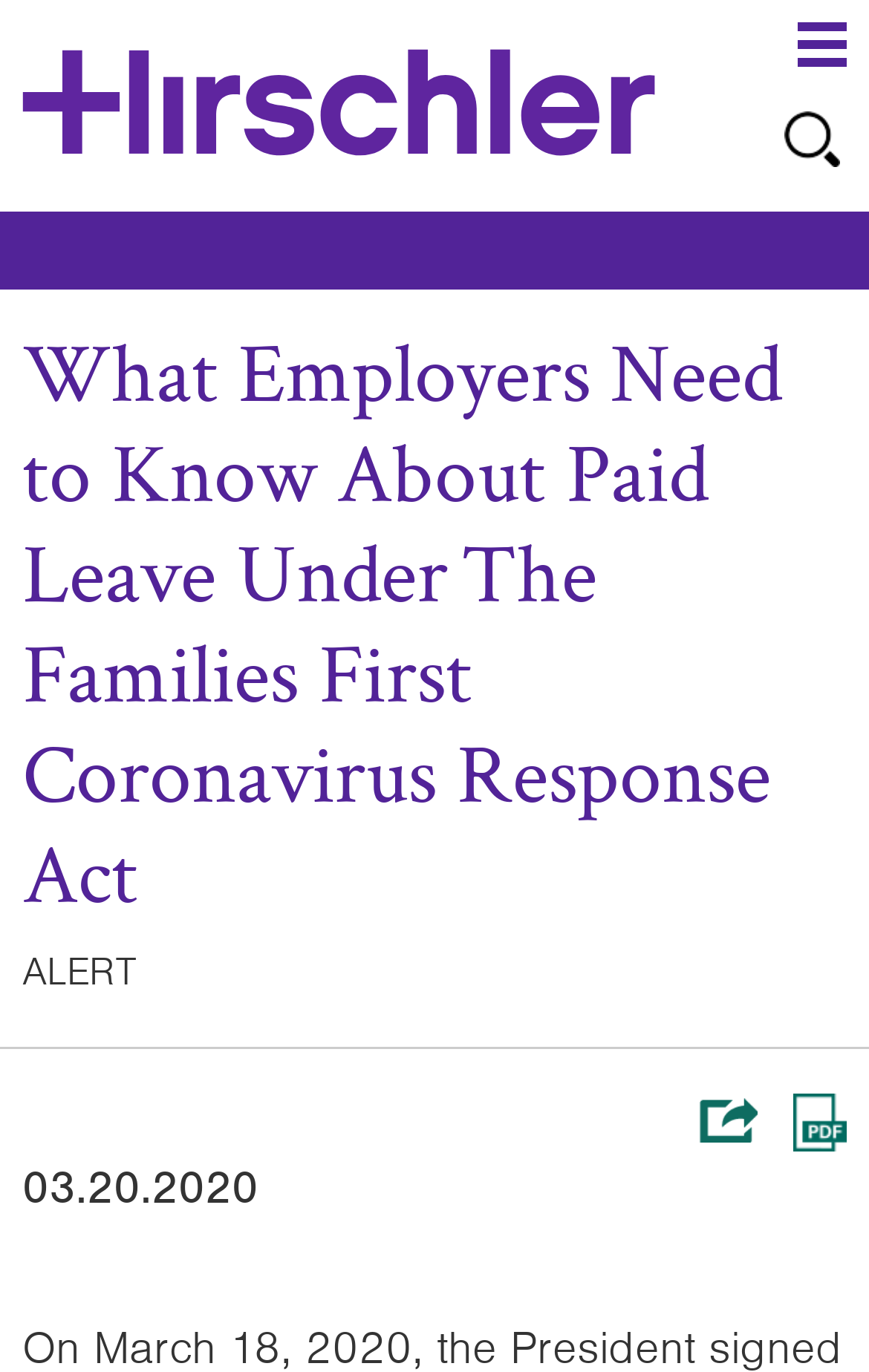Give a detailed account of the webpage.

The webpage appears to be an article or blog post discussing the Families First Coronavirus Response Act, specifically focusing on what employers need to know about paid leave. 

At the top left of the page, there is a heading that displays the title of the article. Below the title, there is a prominent alert message. 

On the top right side of the page, there are several links and icons, including a search function, a main menu, and a link to jump to a specific page. 

Further down the page, there is a share button accompanied by an icon, and a link to print the page as a PDF, along with the date "03.20.2020" displayed nearby. 

The Hirschler Fleischer logo is displayed at the top left corner of the page, which is also a clickable link.